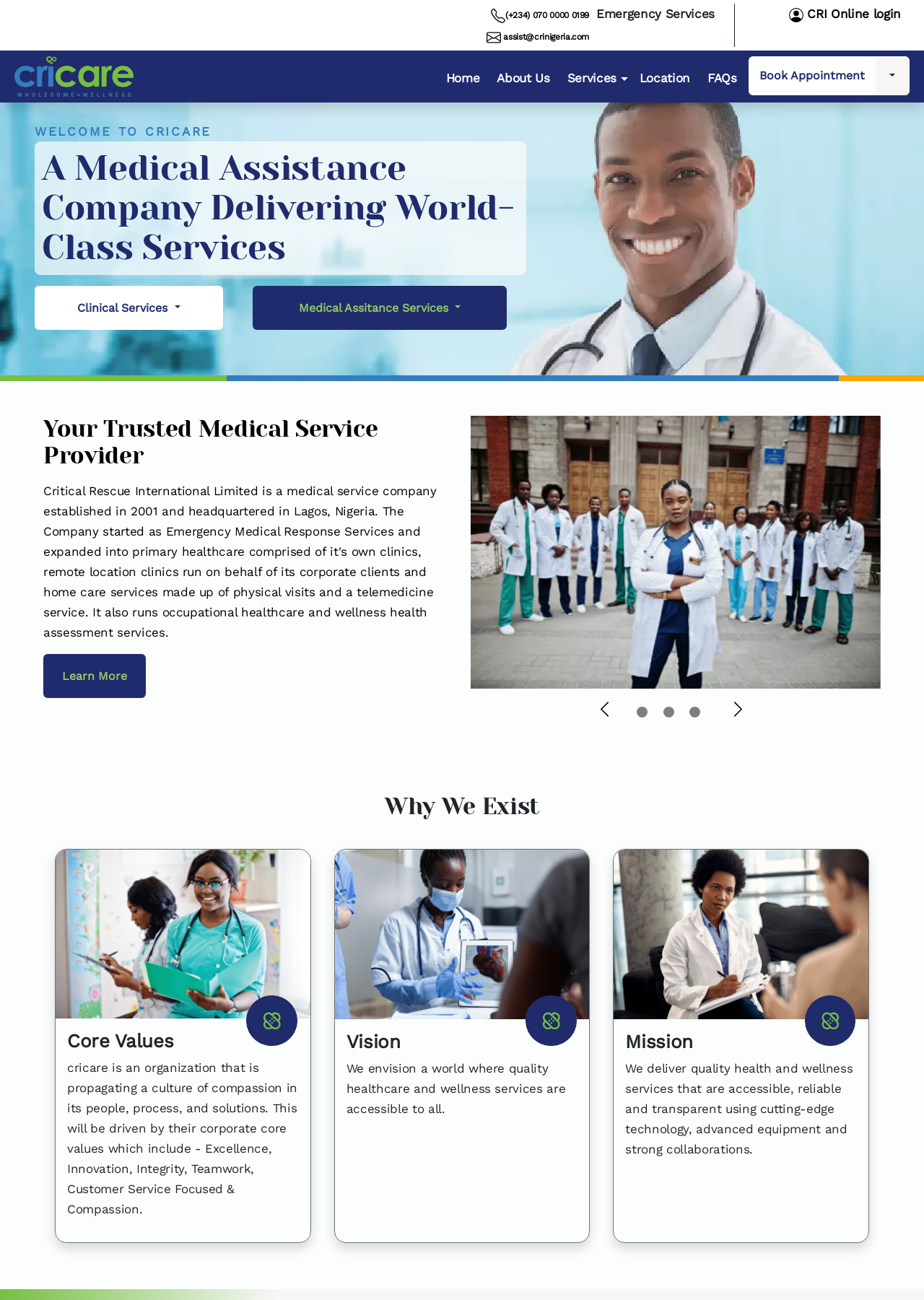What is the vision of CRI Nigeria?
Answer the question with a detailed explanation, including all necessary information.

I found the vision of CRI Nigeria by looking at the StaticText element with the text 'We envision a world where quality healthcare and wellness services are accessible to all.'